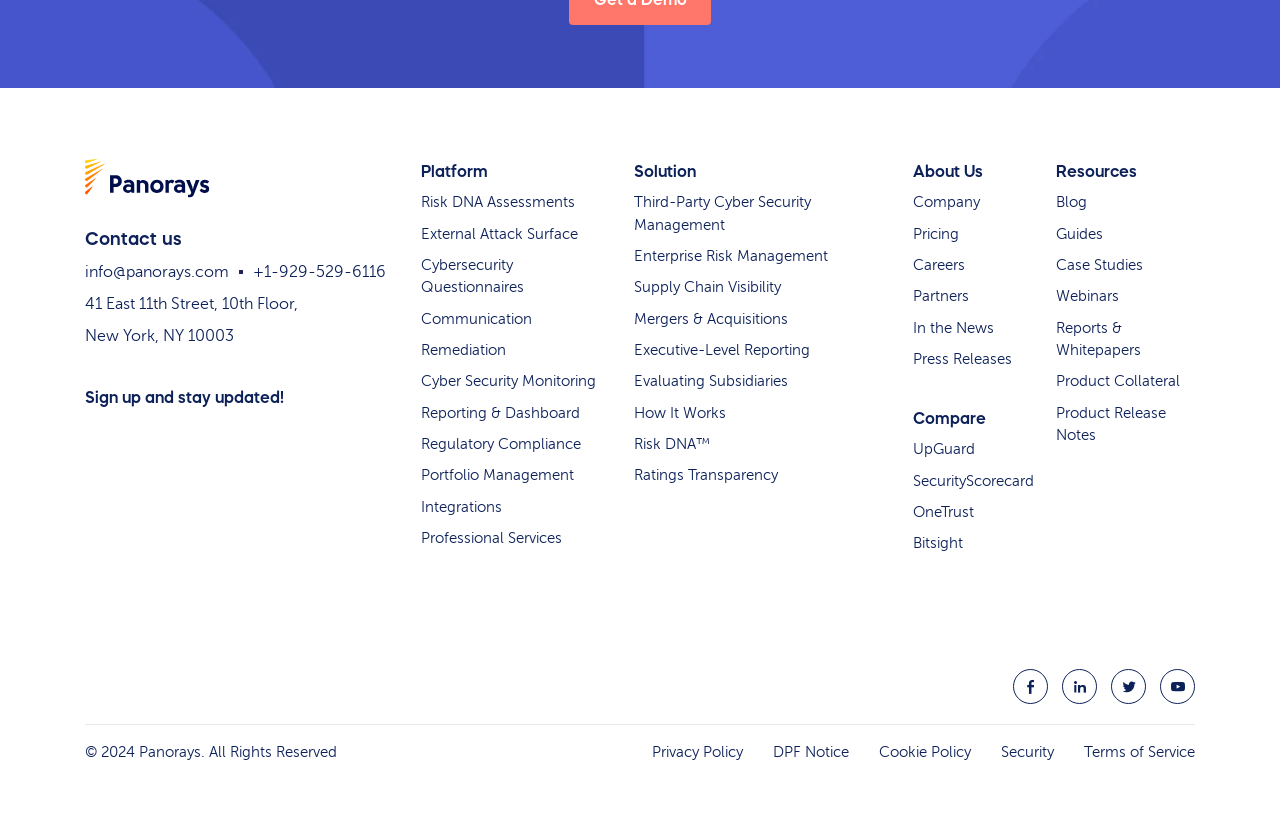Please identify the bounding box coordinates of where to click in order to follow the instruction: "Learn about Risk DNA Assessments".

[0.329, 0.234, 0.449, 0.253]